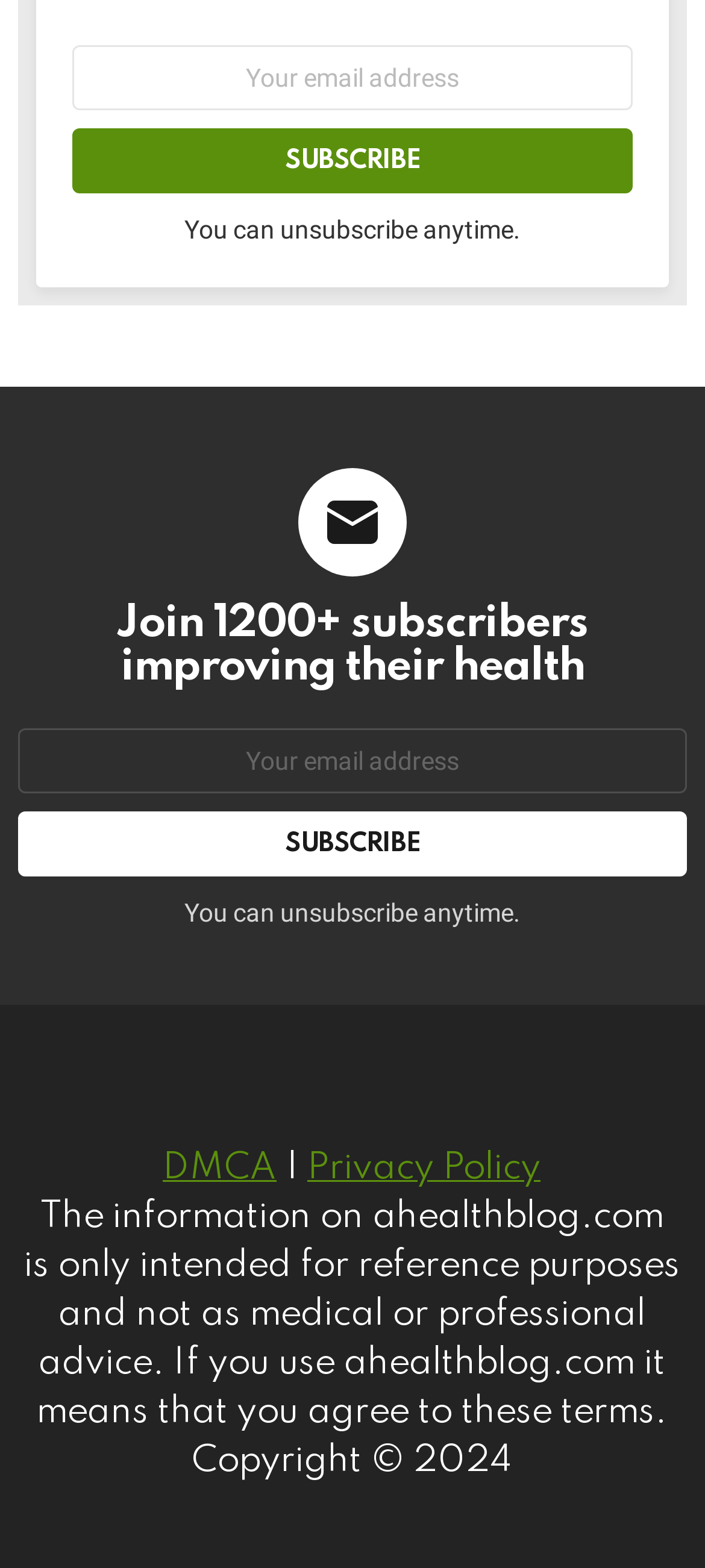Calculate the bounding box coordinates of the UI element given the description: "DMCA".

[0.231, 0.734, 0.392, 0.757]